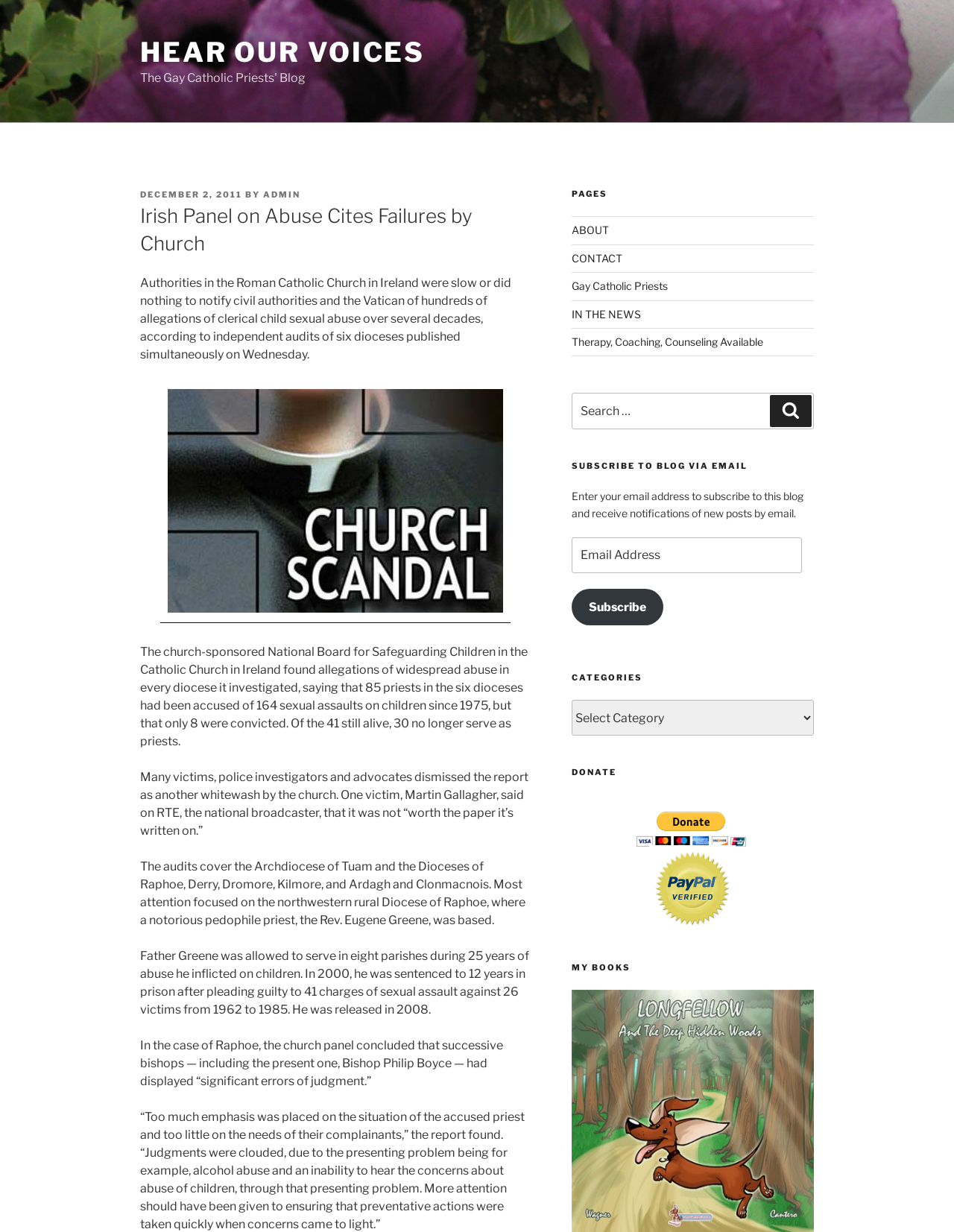Specify the bounding box coordinates of the element's area that should be clicked to execute the given instruction: "Search for a topic". The coordinates should be four float numbers between 0 and 1, i.e., [left, top, right, bottom].

[0.599, 0.319, 0.853, 0.348]